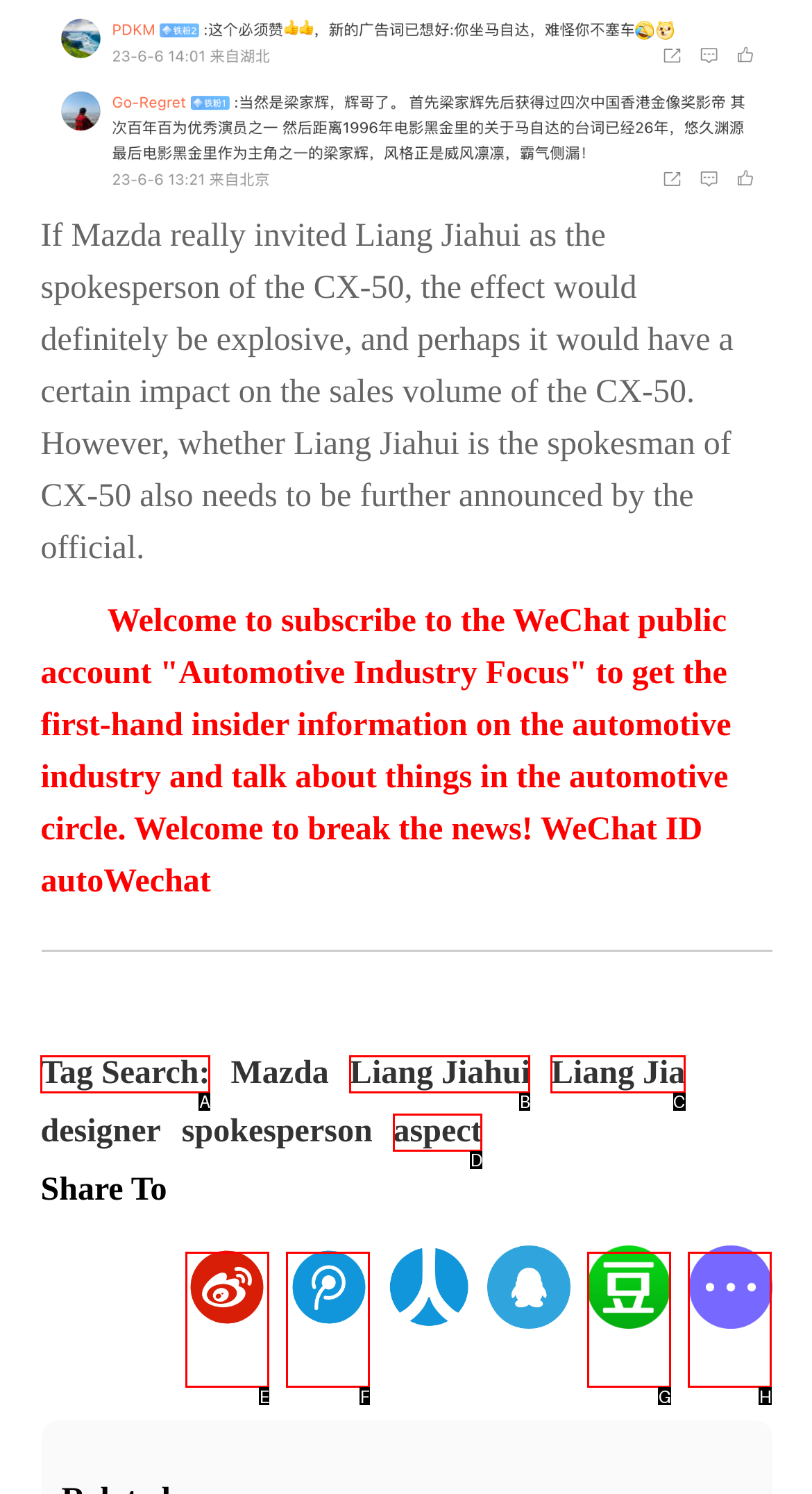Which HTML element matches the description: Liang Jiahui?
Reply with the letter of the correct choice.

B